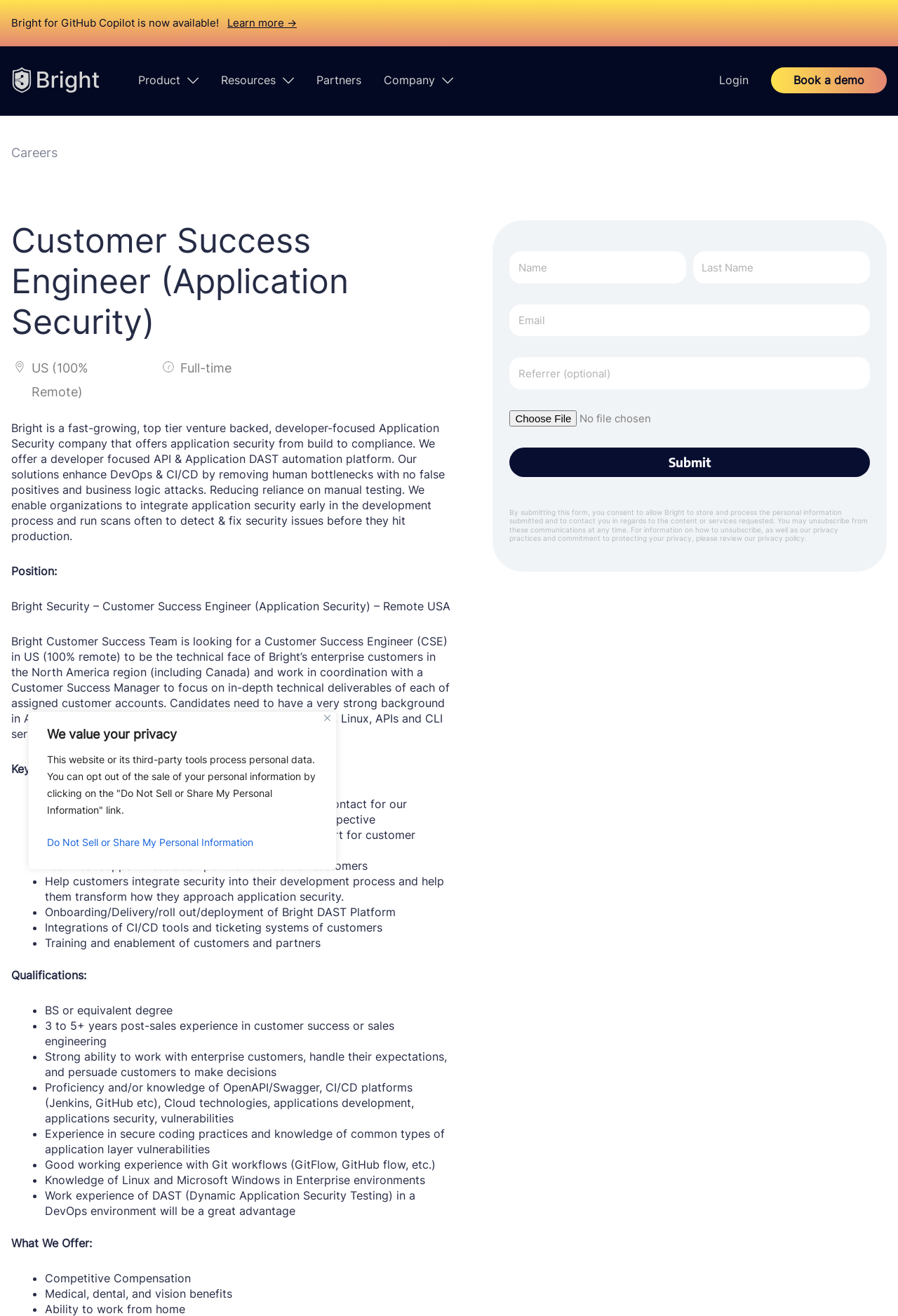What is the company name?
Carefully examine the image and provide a detailed answer to the question.

The company name can be found in the text 'Bright is a fast-growing, top tier venture backed, developer-focused Application Security company...' which is located in the middle of the webpage, indicating that the company name is Bright Security.